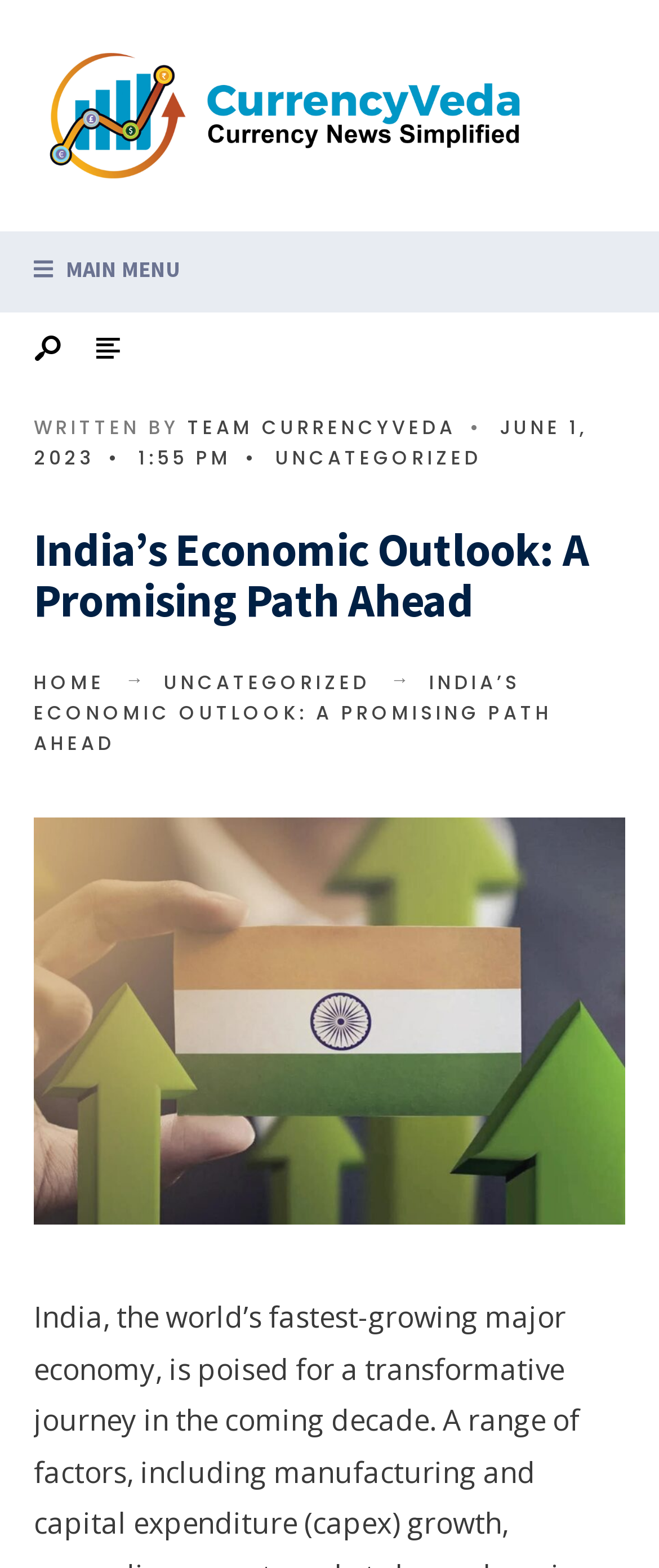Provide your answer in a single word or phrase: 
What is the date of the article?

JUNE 1, 2023